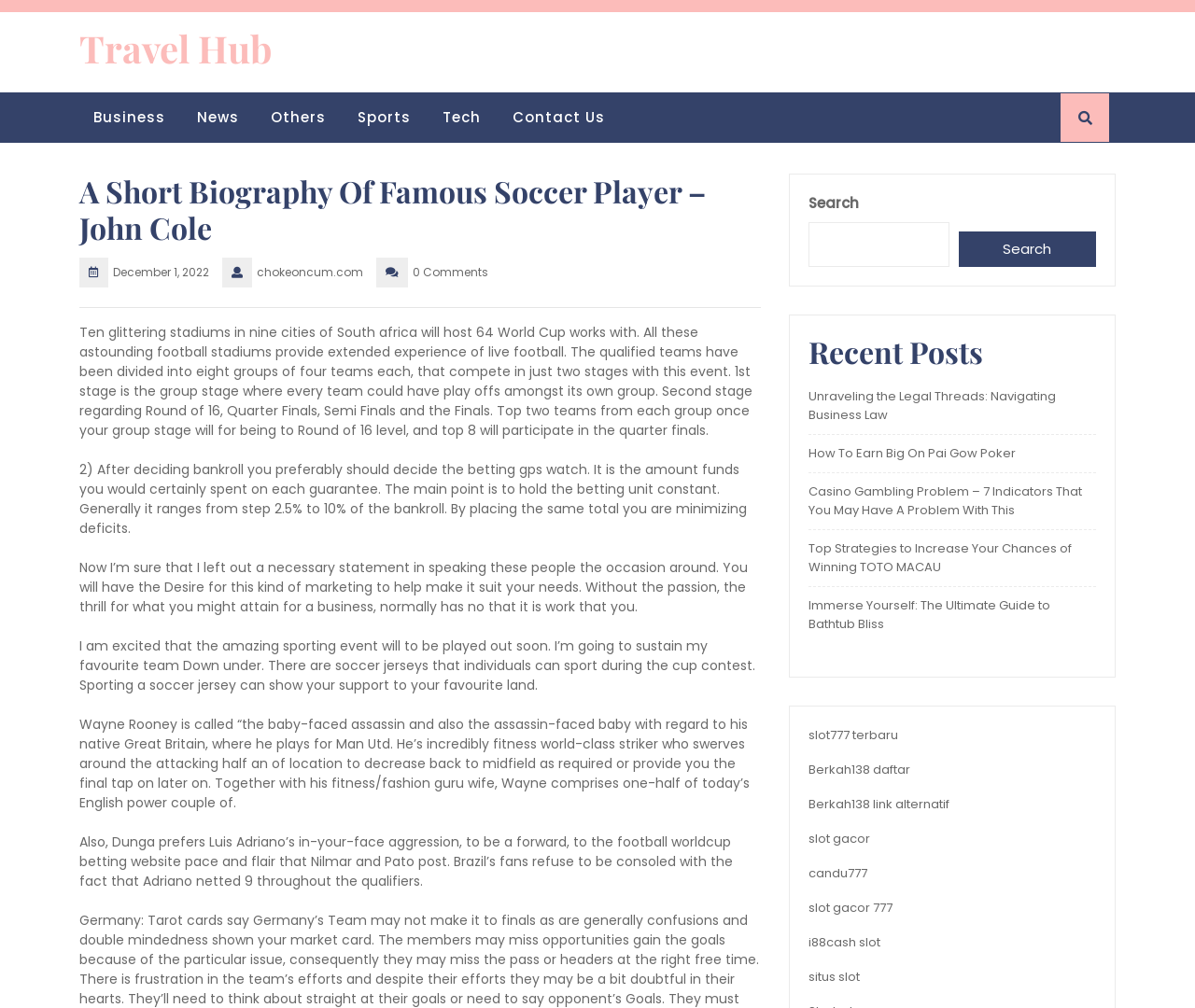Please identify the bounding box coordinates of the region to click in order to complete the task: "View the 'Top Strategies to Increase Your Chances of Winning TOTO MACAU' post". The coordinates must be four float numbers between 0 and 1, specified as [left, top, right, bottom].

[0.677, 0.535, 0.897, 0.571]